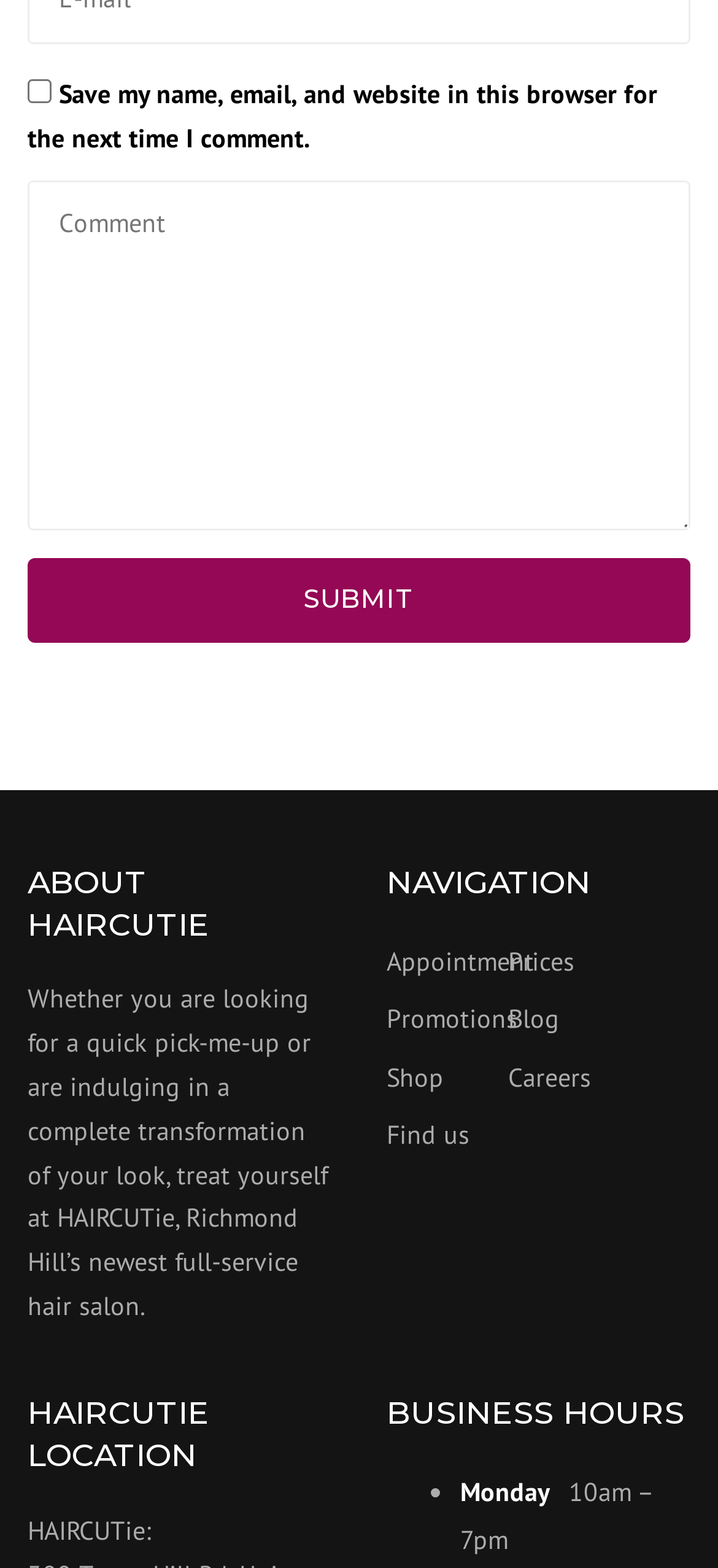Identify the bounding box coordinates of the area you need to click to perform the following instruction: "find the location".

[0.538, 0.709, 0.708, 0.74]